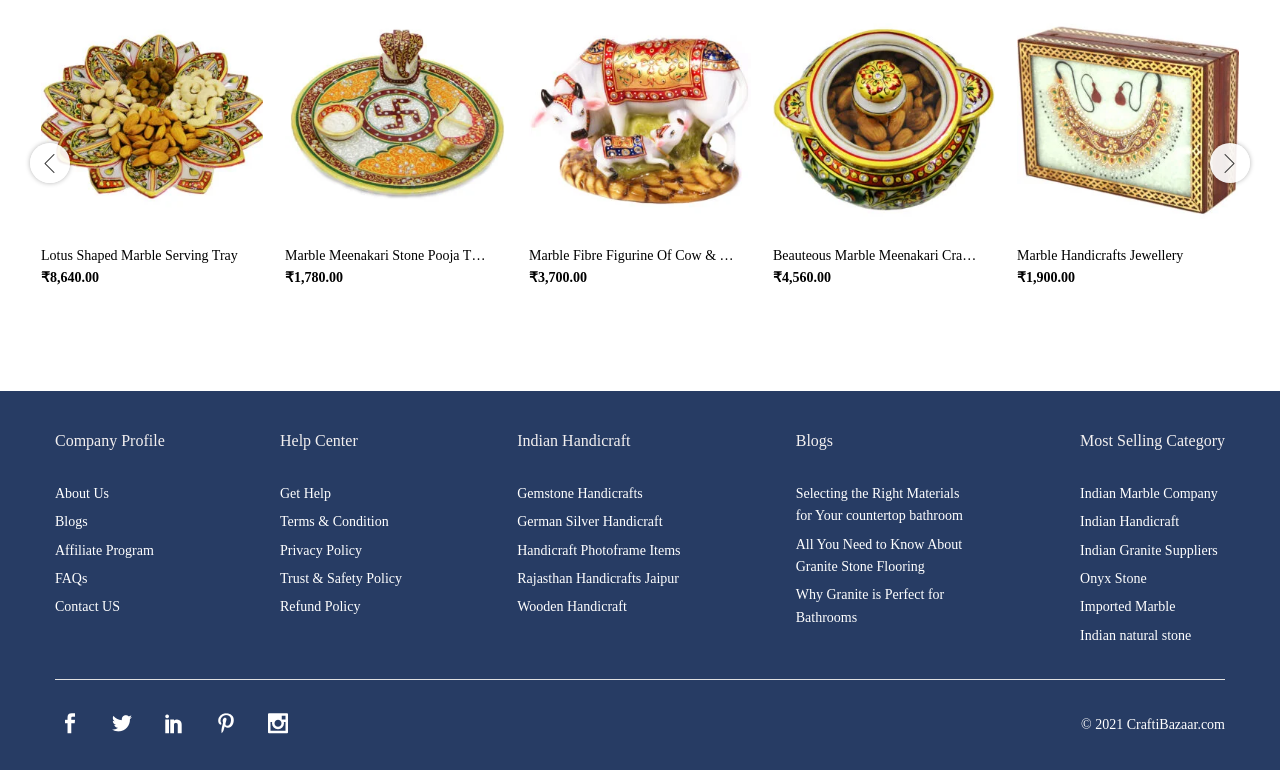Answer with a single word or phrase: 
What is the category of the product 'Beauteous Marble Meenakari Crafted Dry Fruit Box Online'?

Indian Handicraft